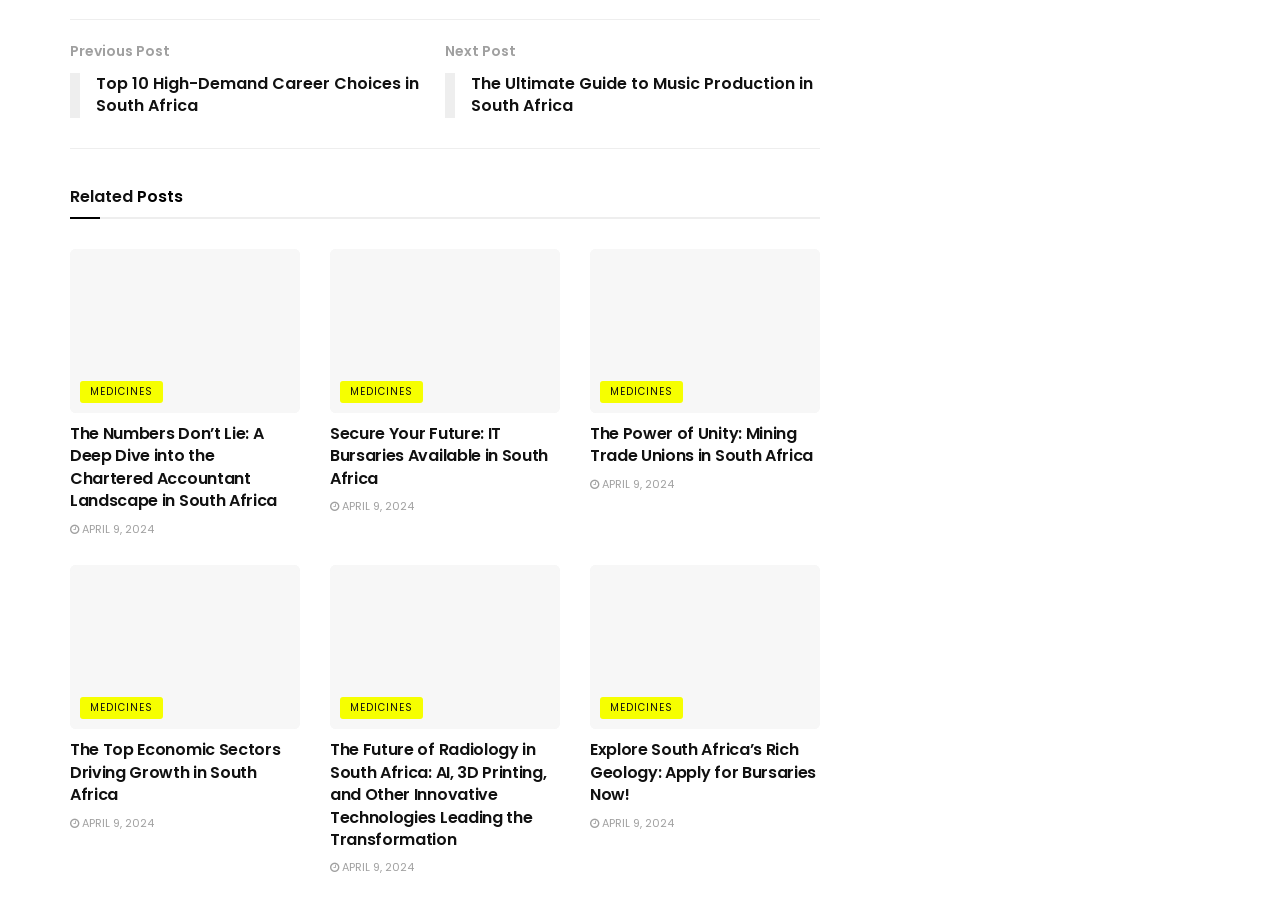Identify the bounding box coordinates for the UI element described as follows: parent_node: MEDICINES. Use the format (top-left x, top-left y, bottom-right x, bottom-right y) and ensure all values are floating point numbers between 0 and 1.

[0.461, 0.611, 0.641, 0.789]